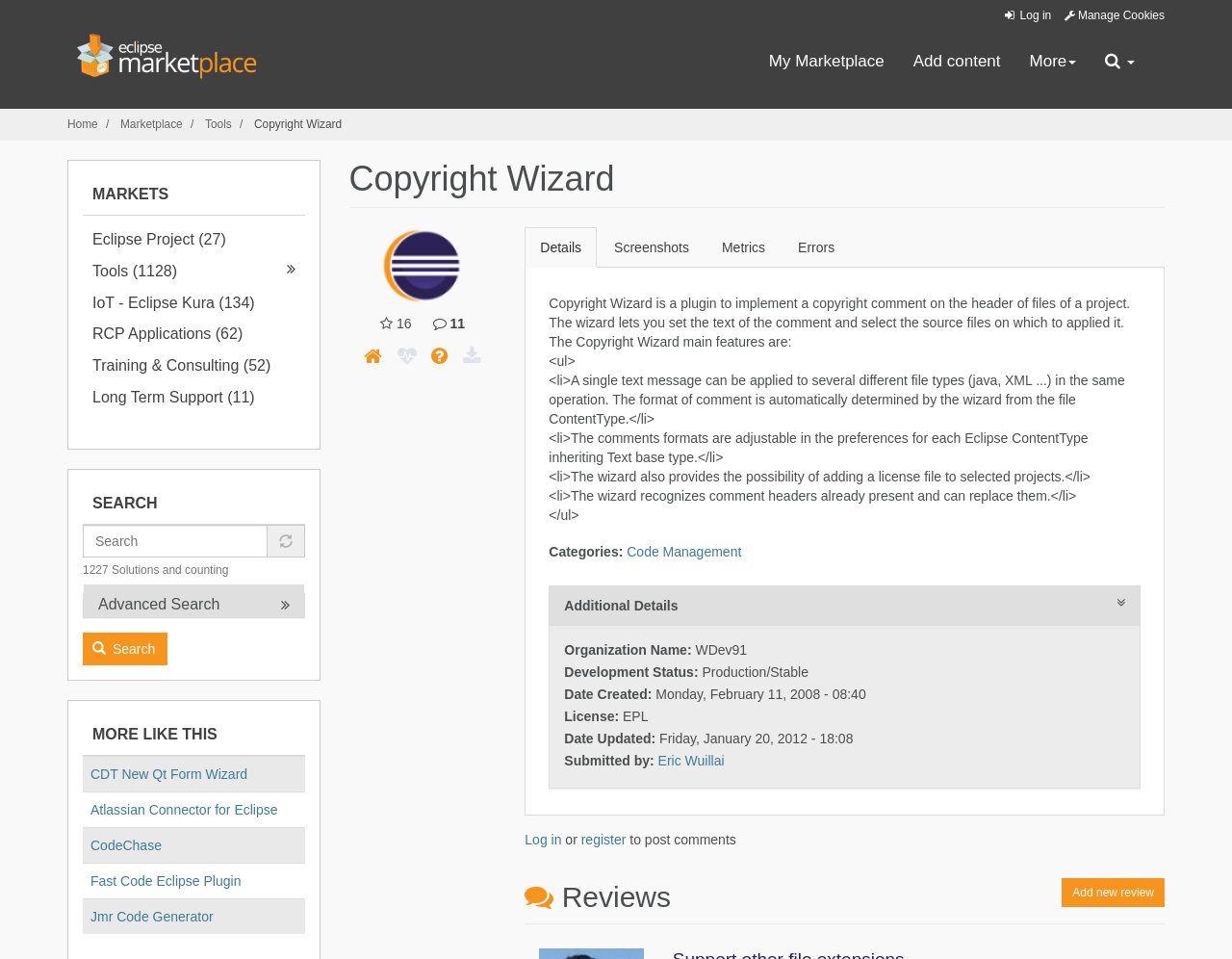Write an elaborate caption that captures the essence of the webpage.

The webpage is about the "Copyright Wizard" plugin, which is a tool for implementing copyright comments on file headers in a project. The page is divided into several sections.

At the top, there is a navigation menu with links to "Home", "Marketplace", "Tools", and other sections. Below this menu, there is a section with the Eclipse.org logo, a search bar, and a "More" button.

The main content of the page is divided into two columns. The left column has a heading "Copyright Wizard" and a brief description of the plugin. Below this, there are several tabs, including "Details", "Screenshots", "Metrics", and "Errors". The "Details" tab is selected by default and displays a detailed description of the plugin, including its features and benefits.

The right column has a section with a heading "MARKETS" and lists several categories, including "Eclipse Project", "Tools", "IoT - Eclipse Kura", and others. Below this, there is a search bar with a button to "Search" and an "Advanced Search" button.

Further down the page, there is a section with a heading "MORE LIKE THIS" and a table listing several related plugins, including "CDT New Qt Form Wizard" and "Atlassian Connector for Eclipse". Each plugin has a link to its own page.

Throughout the page, there are several buttons and links, including "Log in", "Add content", "More", and "Search". There are also several icons, including a disclosure triangle and a star icon.